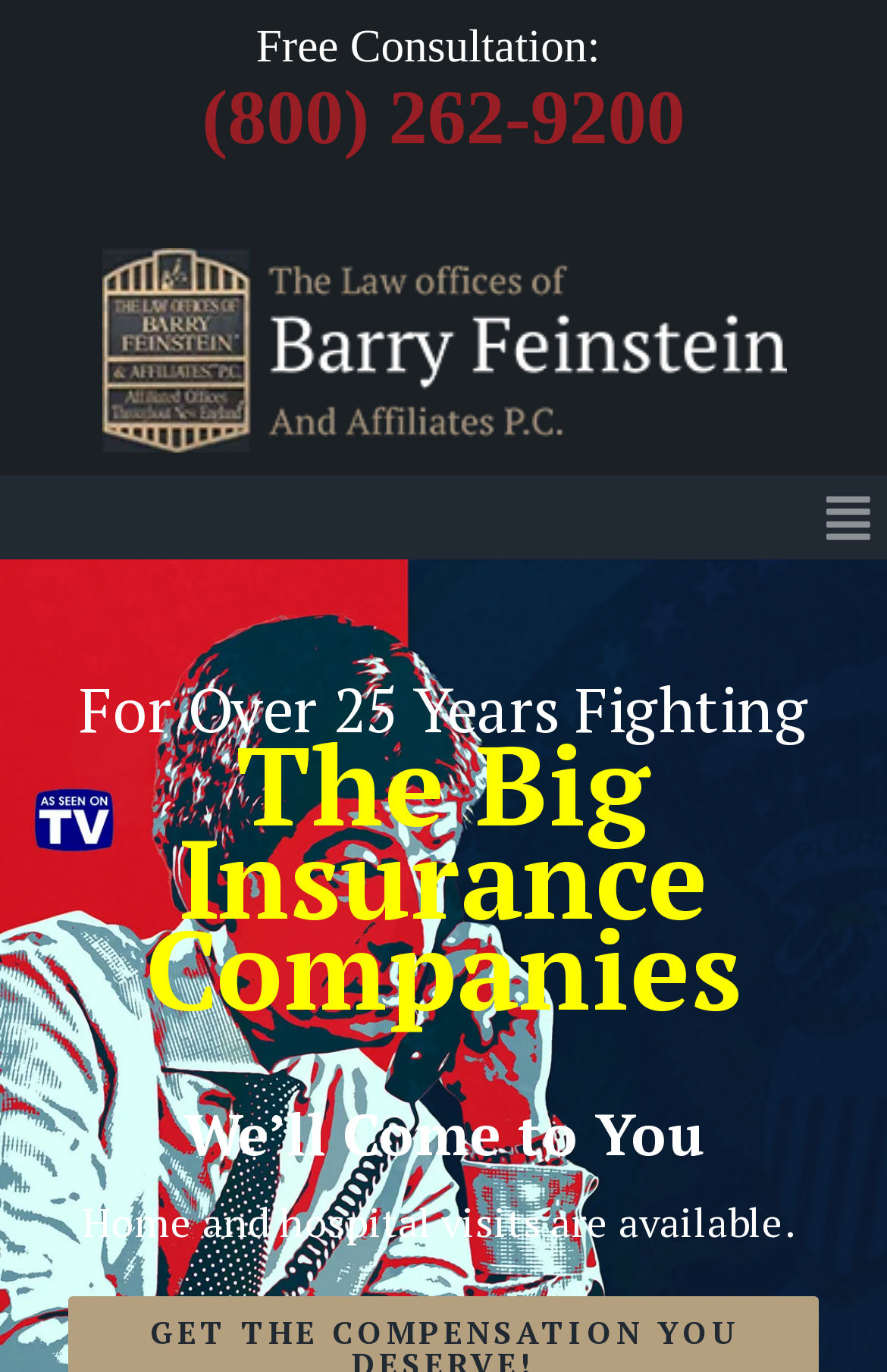Please respond in a single word or phrase: 
How long have the lawyers been fighting insurance companies?

Over 25 Years